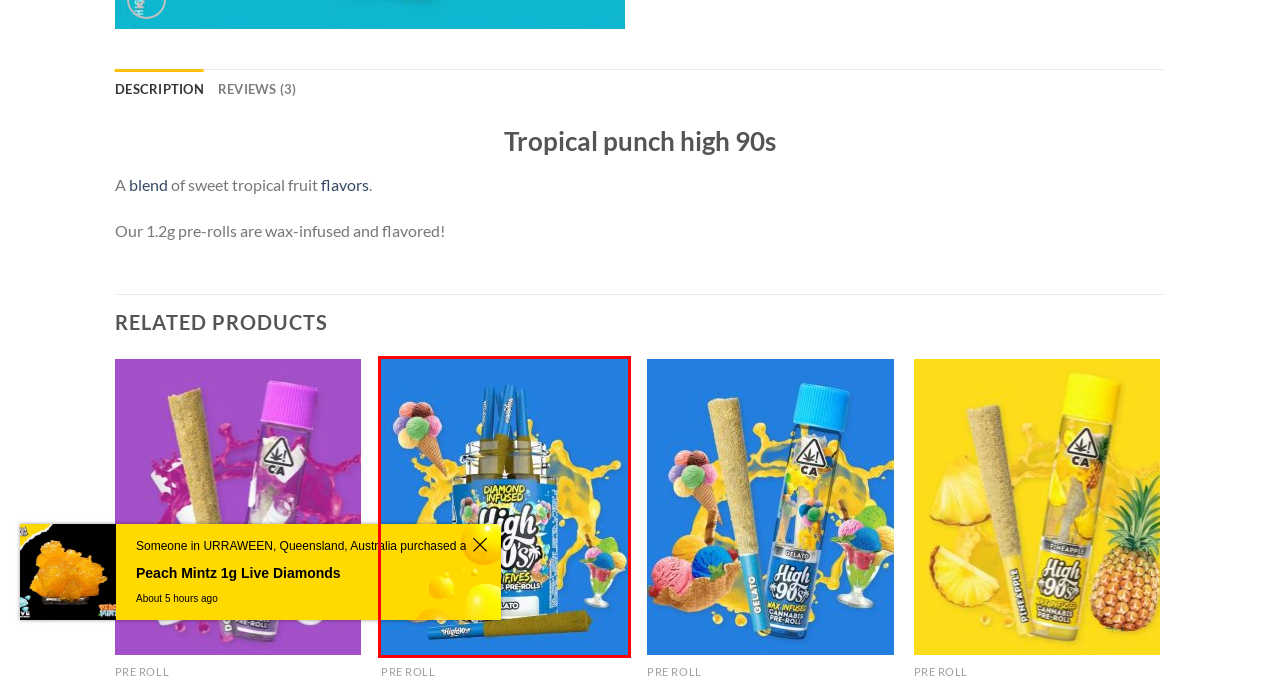You are presented with a screenshot of a webpage containing a red bounding box around a particular UI element. Select the best webpage description that matches the new webpage after clicking the element within the bounding box. Here are the candidates:
A. Gelato 1.2g Wax Infused Pre-Roll | High 90s
B. Live Resin | High 90s
C. Pre Roll | High 90s
D. About | High 90s
E. Watermelon Sherbert 1.5g High Roller Pre-Roll | High 90s
F. Cart | High 90s
G. Gelato 0.5g High Fives Diamond Infused Pre-Rolls 5 Pack | High 90s
H. Pineapple 1.2g Wax Infused Pre-Roll | High 90s

G